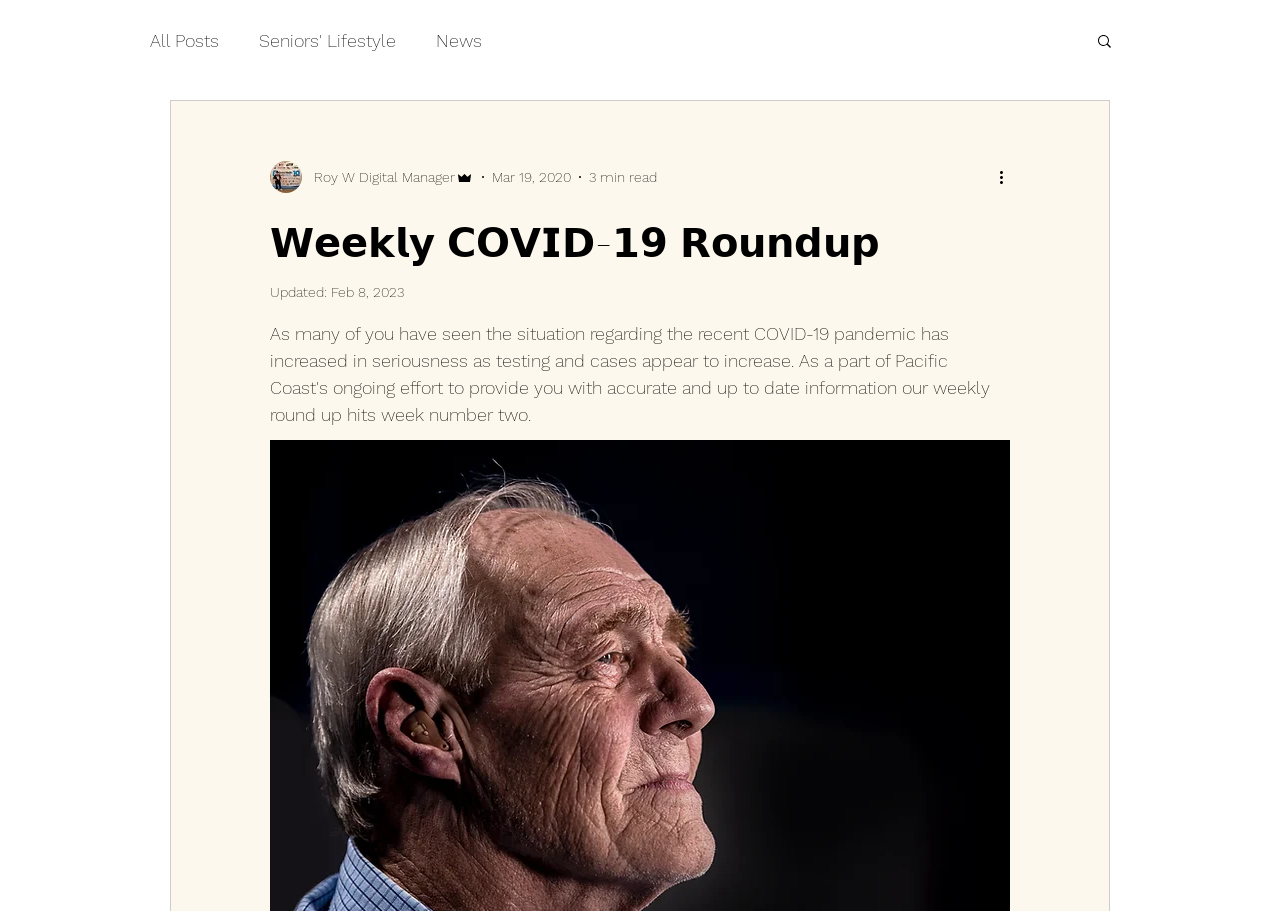Describe the entire webpage, focusing on both content and design.

The webpage appears to be a blog post about COVID-19, specifically a weekly roundup for seniors in Victoria, BC. At the top, there is a navigation menu with three links: "All Posts", "Seniors' Lifestyle", and "News". To the right of the navigation menu, there is a search button with a small image of a magnifying glass.

Below the navigation menu, there is a section with the author's information, including a small image of the writer, their name "Roy W Digital Manager", and their role "Admin". The author's information is accompanied by the date "Mar 19, 2020" and an estimated reading time of "3 min read".

The main content of the webpage is headed by a large title "𝗪𝗲𝗇𝗸𝗹𝘆 𝗖𝗢𝗩𝗜𝗗-𝟭𝟵 𝗥𝗼𝘂𝗻𝗱𝘂𝗽", which spans almost the entire width of the page. Below the title, there is a note indicating that the post was "Updated: Feb 8, 2023".

On the right side of the page, near the author's information, there is a button labeled "More actions" with a small image of three horizontal lines.